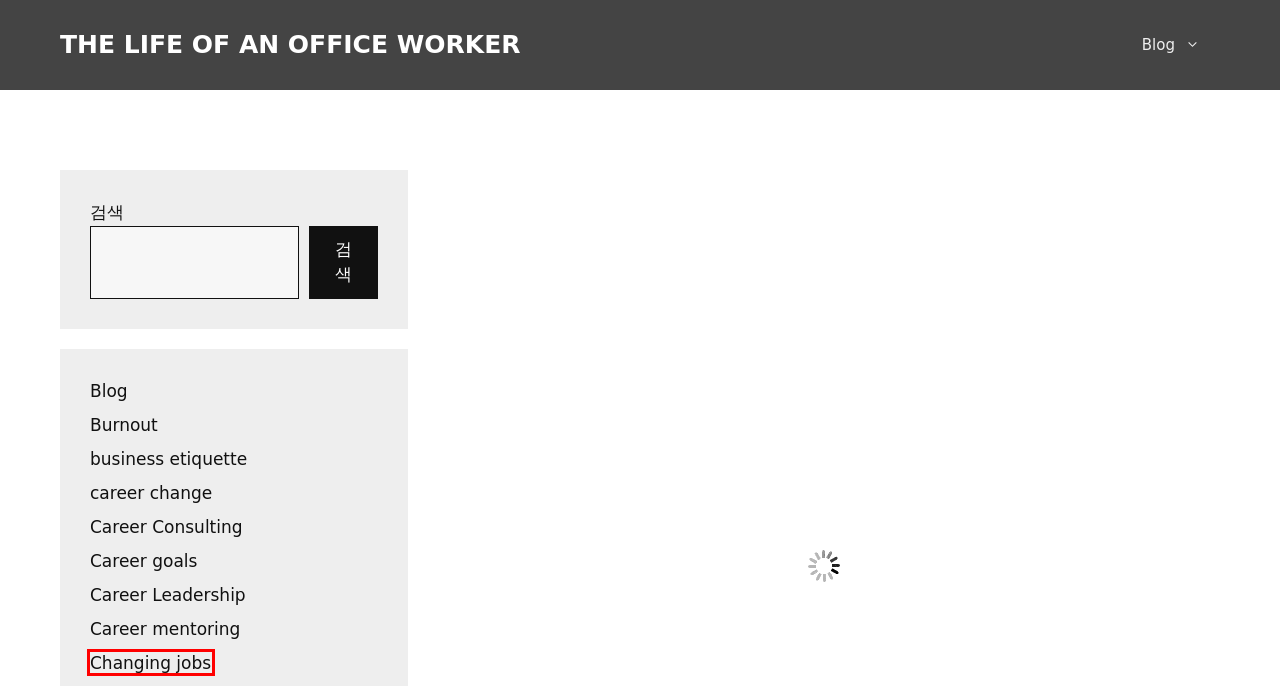Given a screenshot of a webpage with a red bounding box highlighting a UI element, choose the description that best corresponds to the new webpage after clicking the element within the red bounding box. Here are your options:
A. 5 Steps to a Successful Leadership Coaching Career - Ultimate Guide
B. 7 Future-Proof Degrees for Securing a Prosperous Career Path
C. career change - The life of an office worker
D. business etiquette - The life of an office worker
E. Blog - The life of an office worker
F. Changing jobs - The life of an office worker
G. The life of an office worker - Welcome to The life of an office worker
H. Learning Resources - The life of an office worker

F